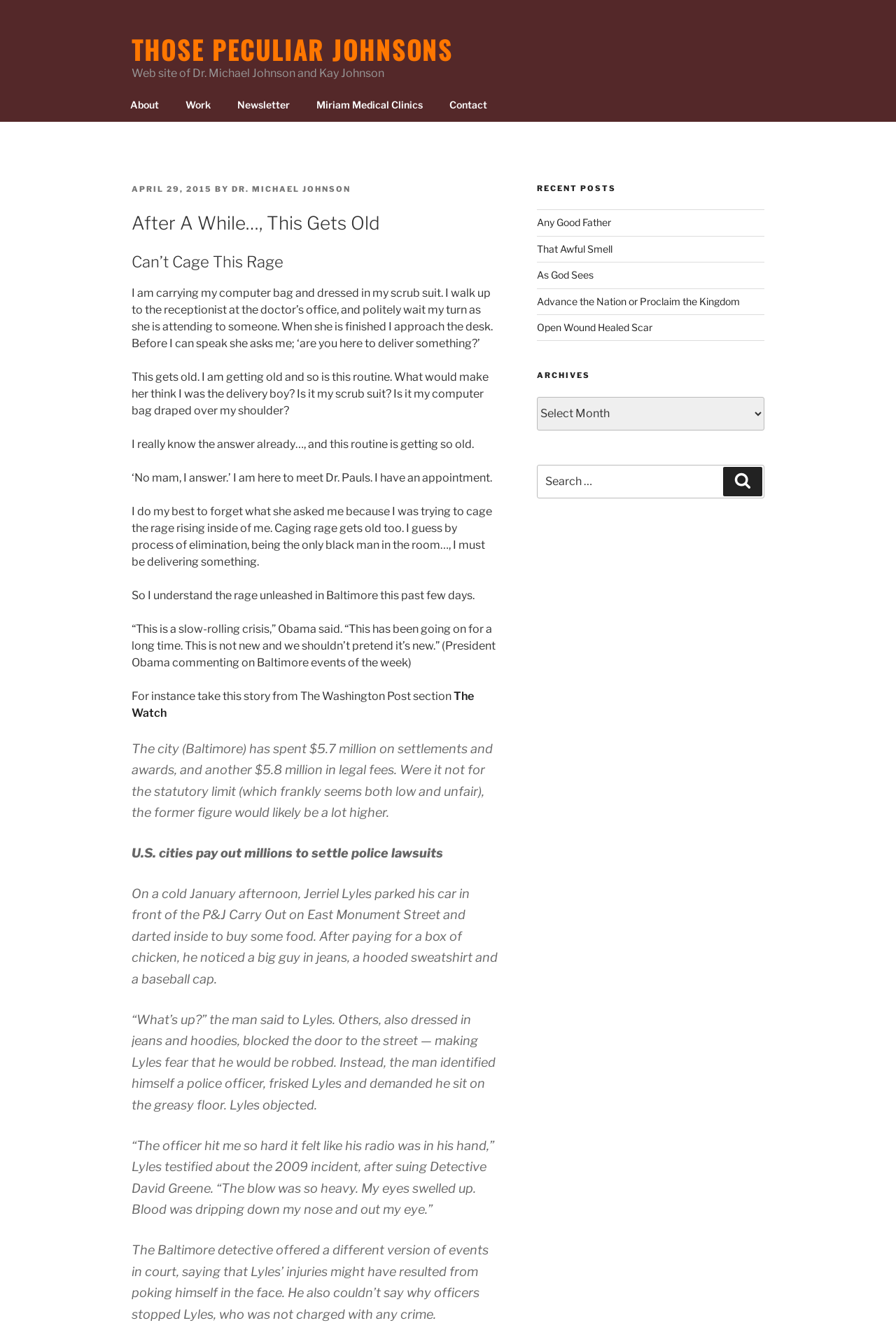Kindly determine the bounding box coordinates for the clickable area to achieve the given instruction: "Search for something".

[0.599, 0.348, 0.853, 0.373]